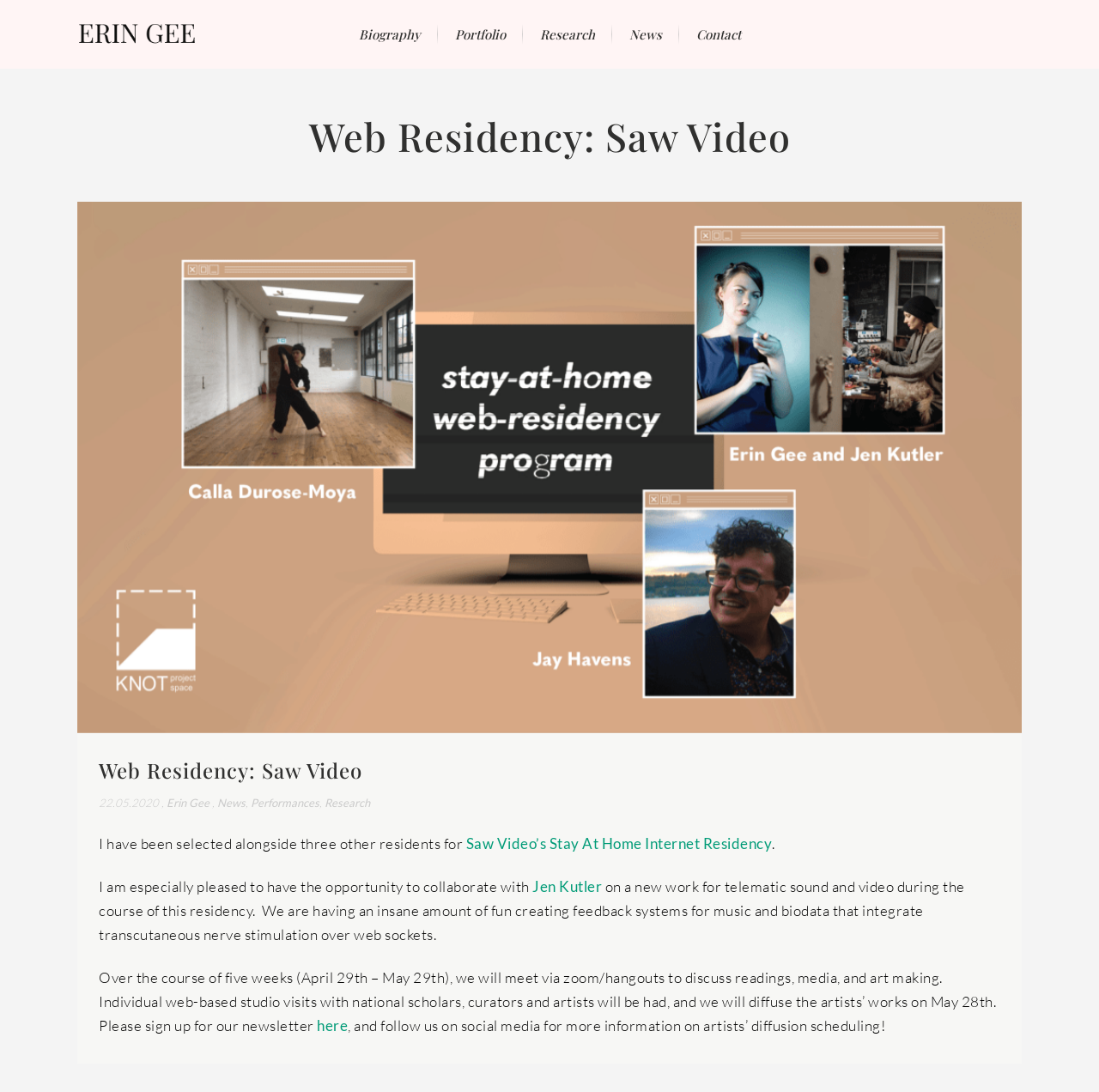Please identify the bounding box coordinates of the area that needs to be clicked to fulfill the following instruction: "Contact Erin Gee."

[0.618, 0.0, 0.689, 0.063]